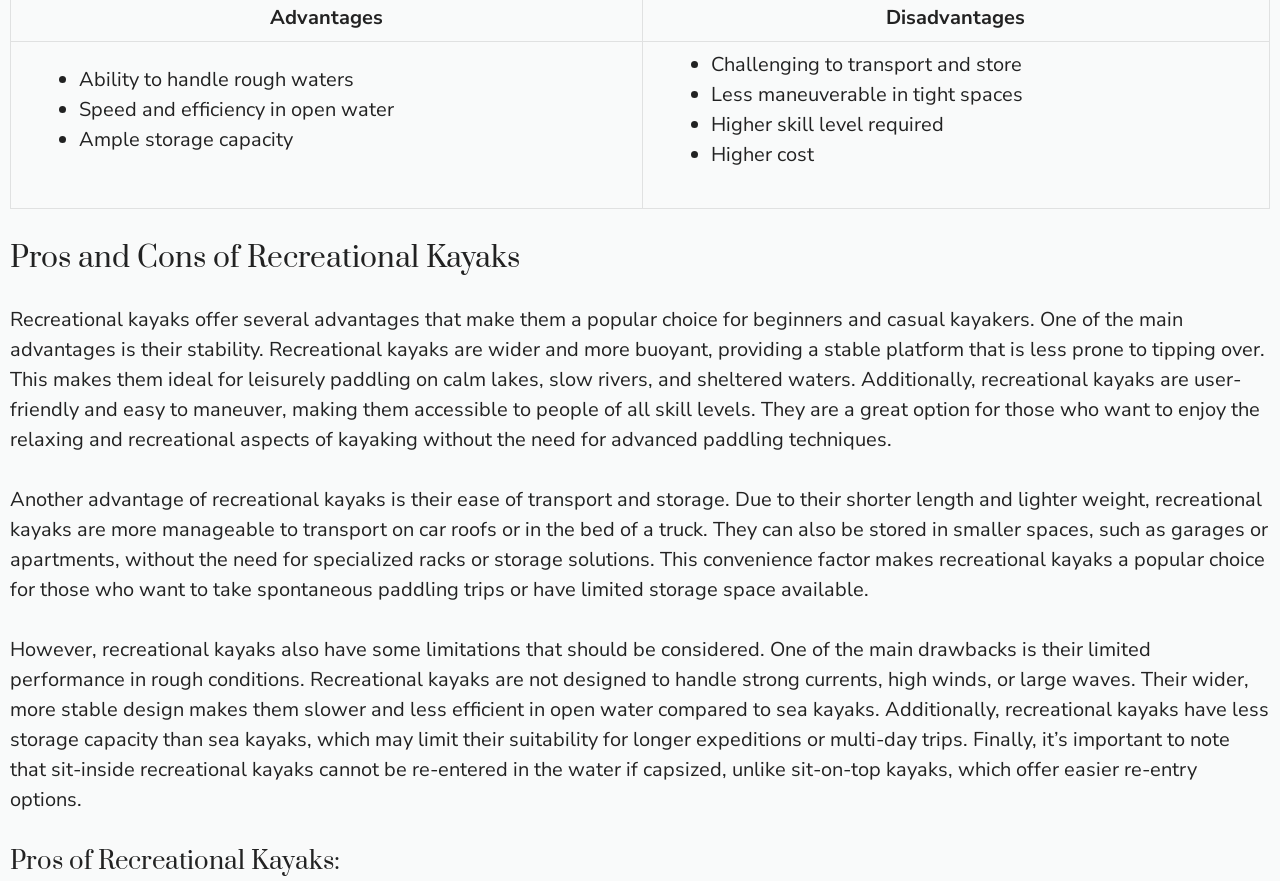Show the bounding box coordinates for the HTML element as described: "recreational kayaks".

[0.785, 0.79, 0.921, 0.82]